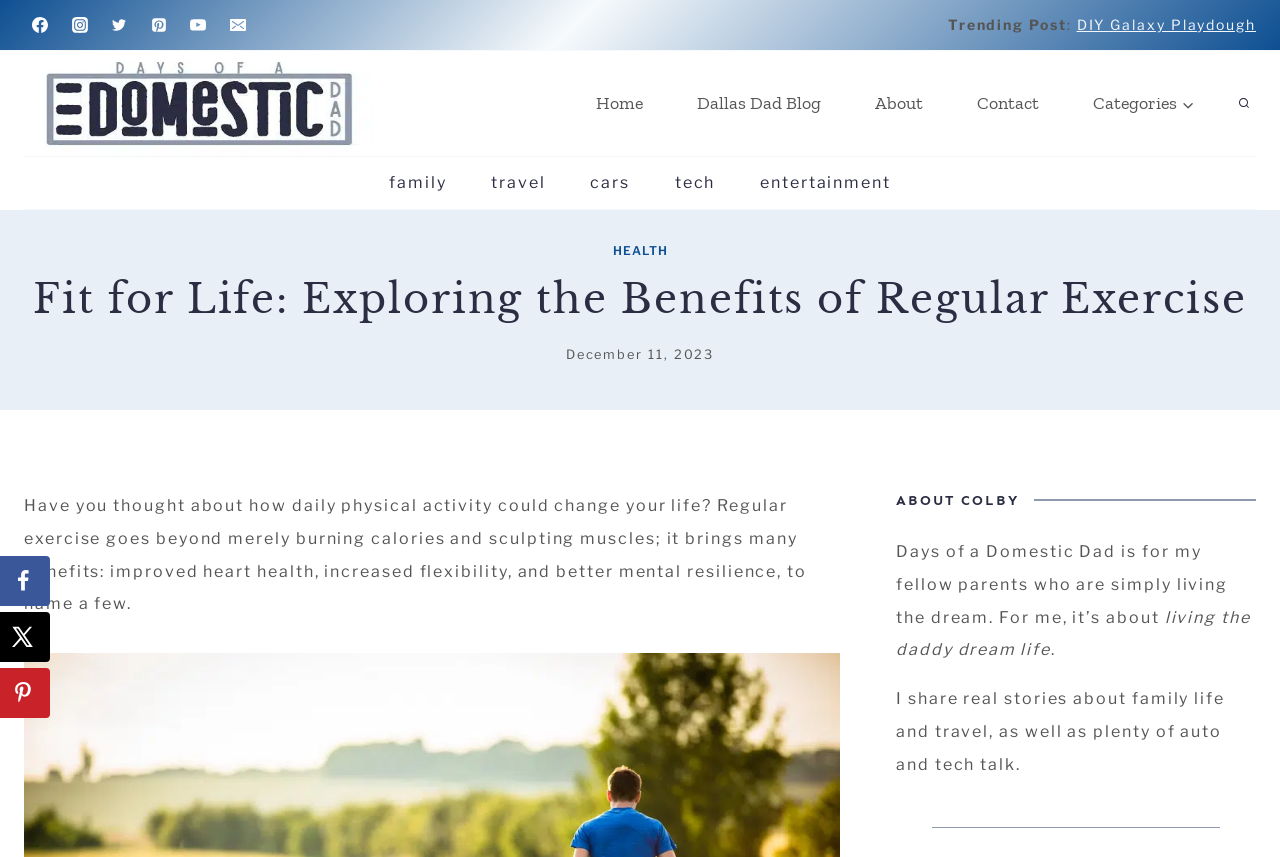Use a single word or phrase to answer the following:
What is the topic of the trending post?

DIY Galaxy Playdough